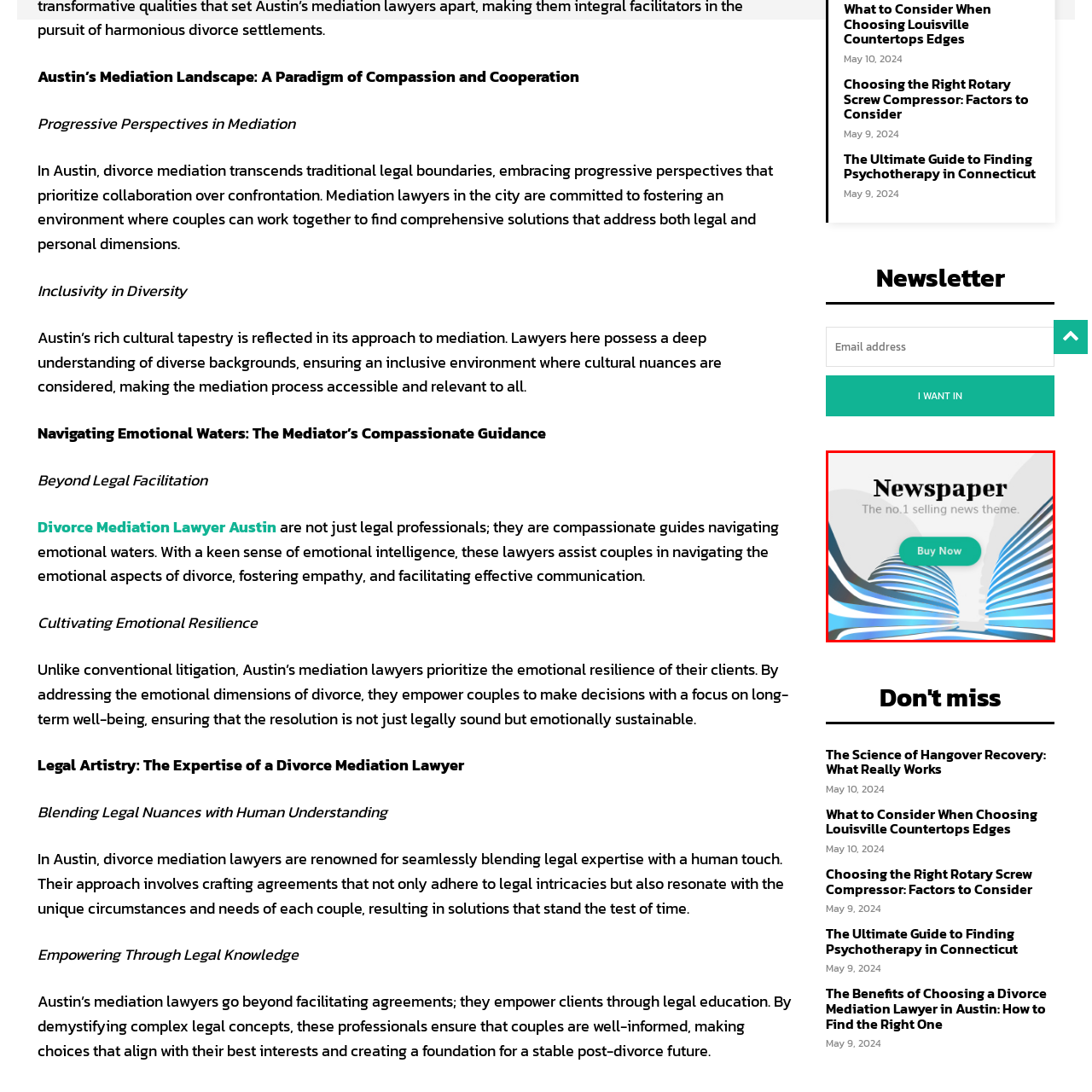What is the color of the 'Buy Now' button?
Focus on the part of the image marked with a red bounding box and deliver an in-depth answer grounded in the visual elements you observe.

The caption describes the 'Buy Now' button as being centrally located and having a vibrant green color, which grabs the attention of the users and invites them to take immediate action.